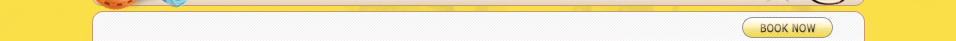Describe all the elements visible in the image meticulously.

The image features a vibrant yellow background with playful graphical elements, creating an engaging and inviting atmosphere. Prominently displayed is a "BOOK NOW" button, encouraging users to take immediate action. This visual is part of the promotional content for Coreas Caribbean Adventures, highlighting tours and adventures in St. Vincent and the Grenadines. The inviting color scheme and clear call-to-action are designed to captivate potential customers seeking memorable experiences in this beautiful Caribbean destination.